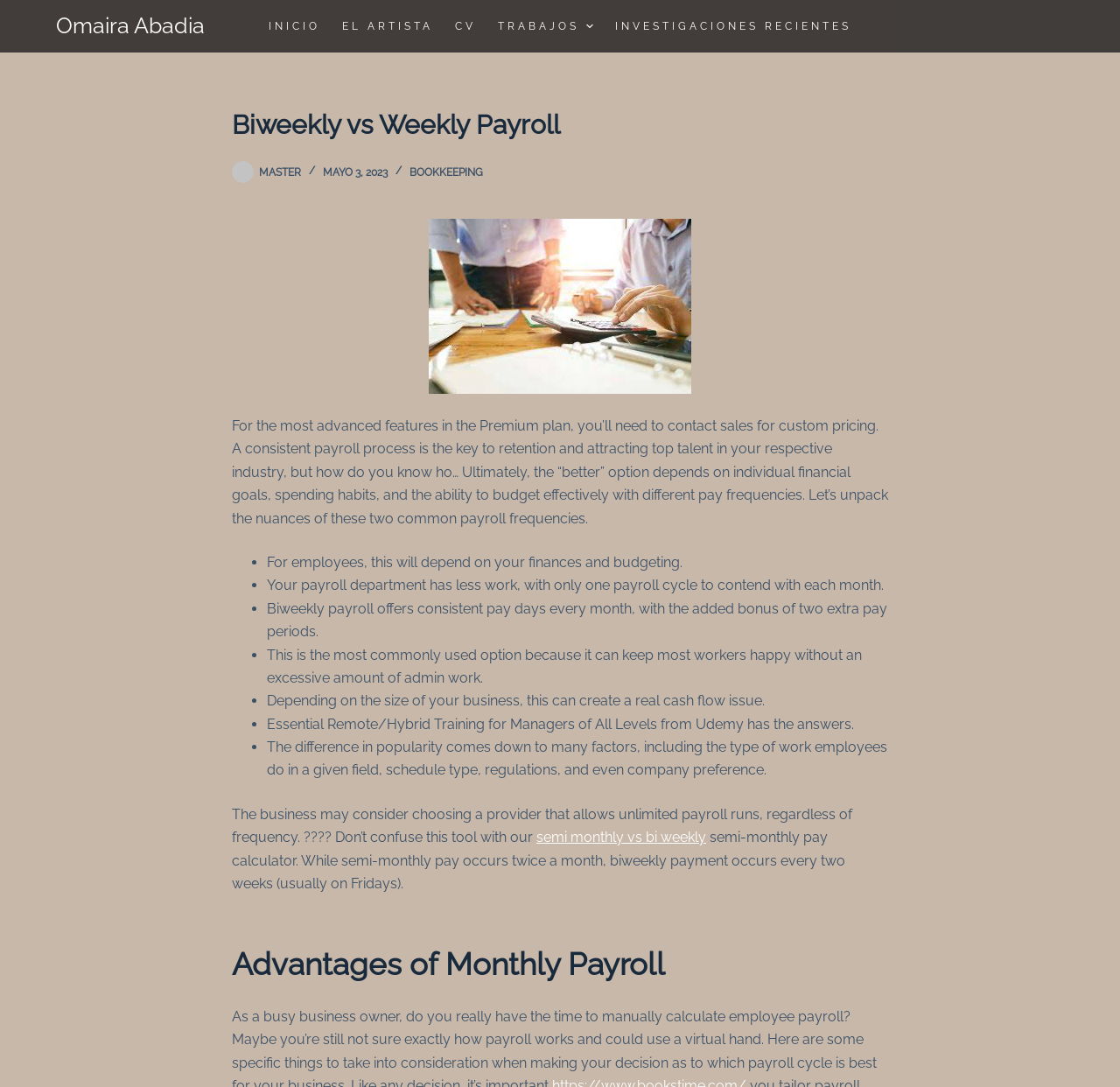Refer to the screenshot and give an in-depth answer to this question: What is the difference between biweekly and semi-monthly pay mentioned in the webpage?

According to the webpage, biweekly pay occurs every two weeks, usually on Fridays, whereas semi-monthly pay occurs twice a month. This distinction is made in the text 'While semi-monthly pay occurs twice a month, biweekly payment occurs every two weeks (usually on Fridays).'